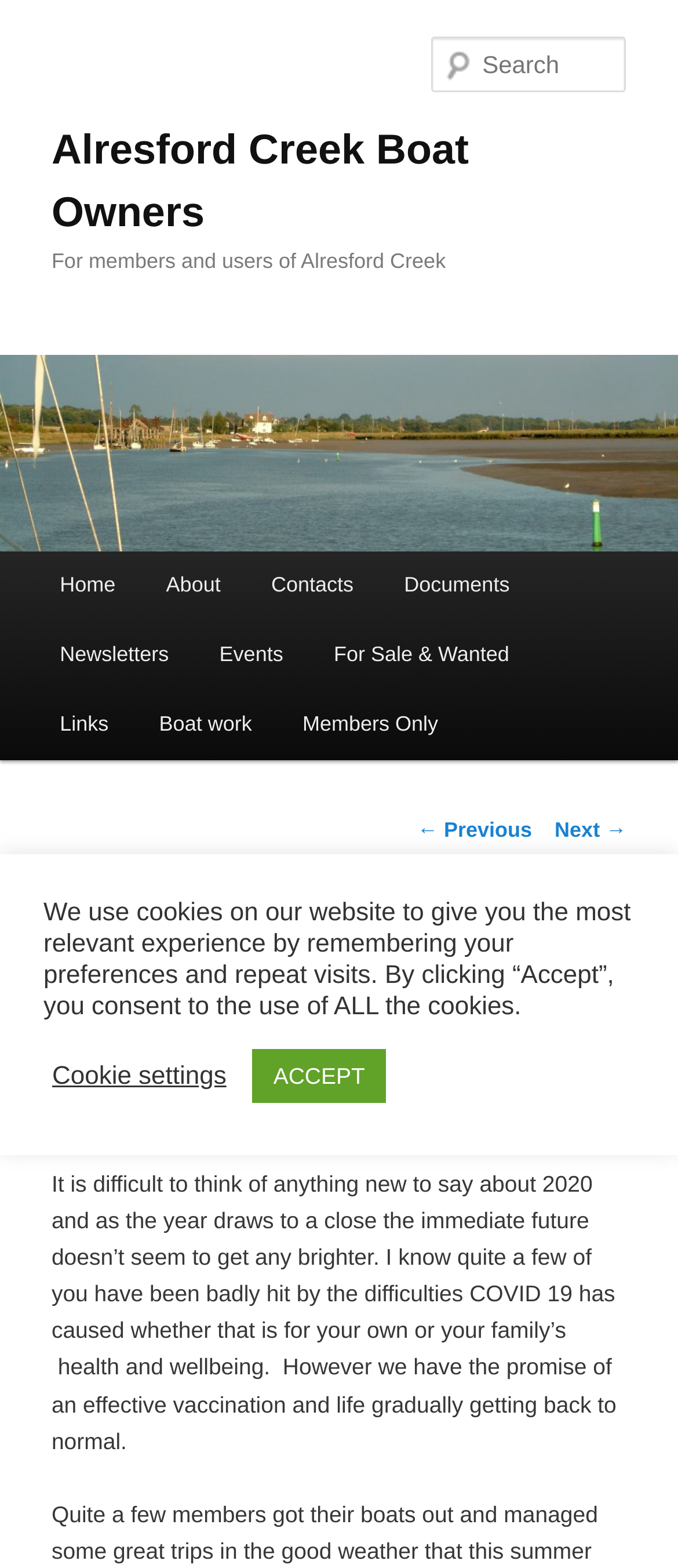What is the date of the posted message?
Refer to the image and provide a concise answer in one word or phrase.

26 December 2020